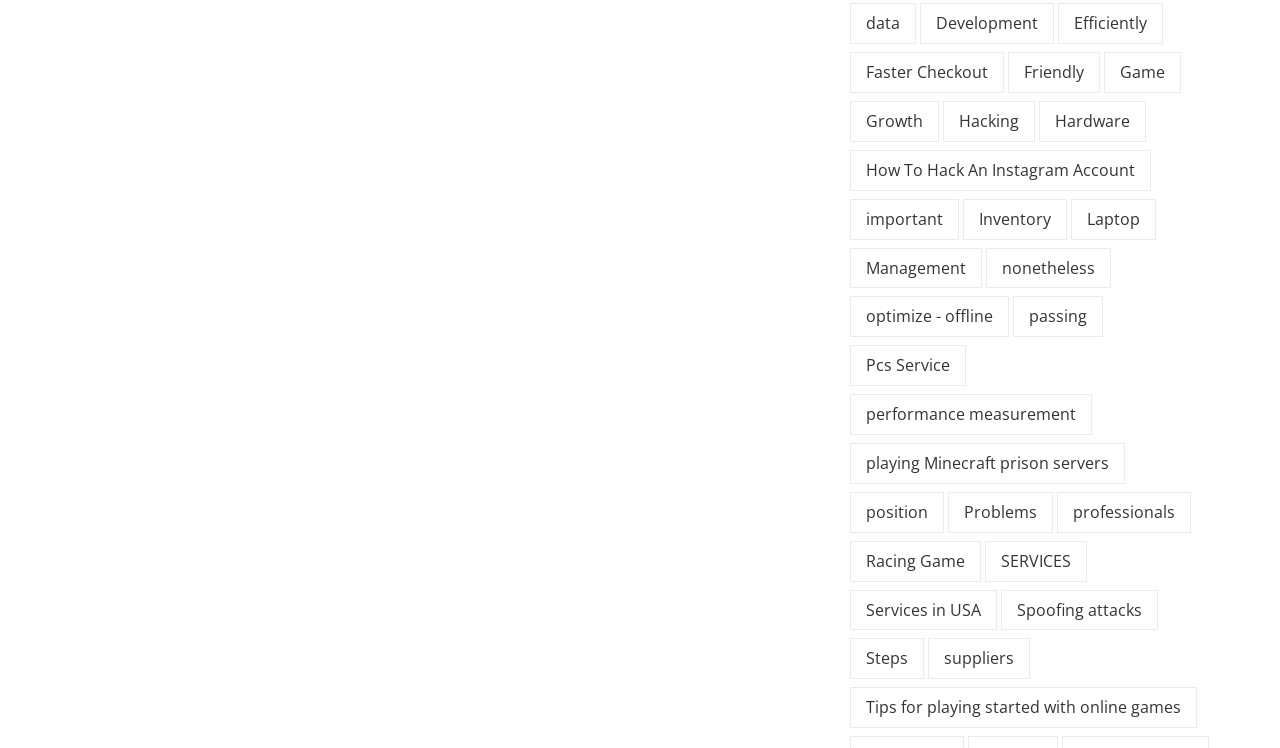What is the topic of the link at the bottom of the webpage?
Look at the webpage screenshot and answer the question with a detailed explanation.

The link at the bottom of the webpage has the text 'Tips for playing started with online games' with a bounding box of [0.664, 0.919, 0.935, 0.973], indicating that the topic is related to online games.